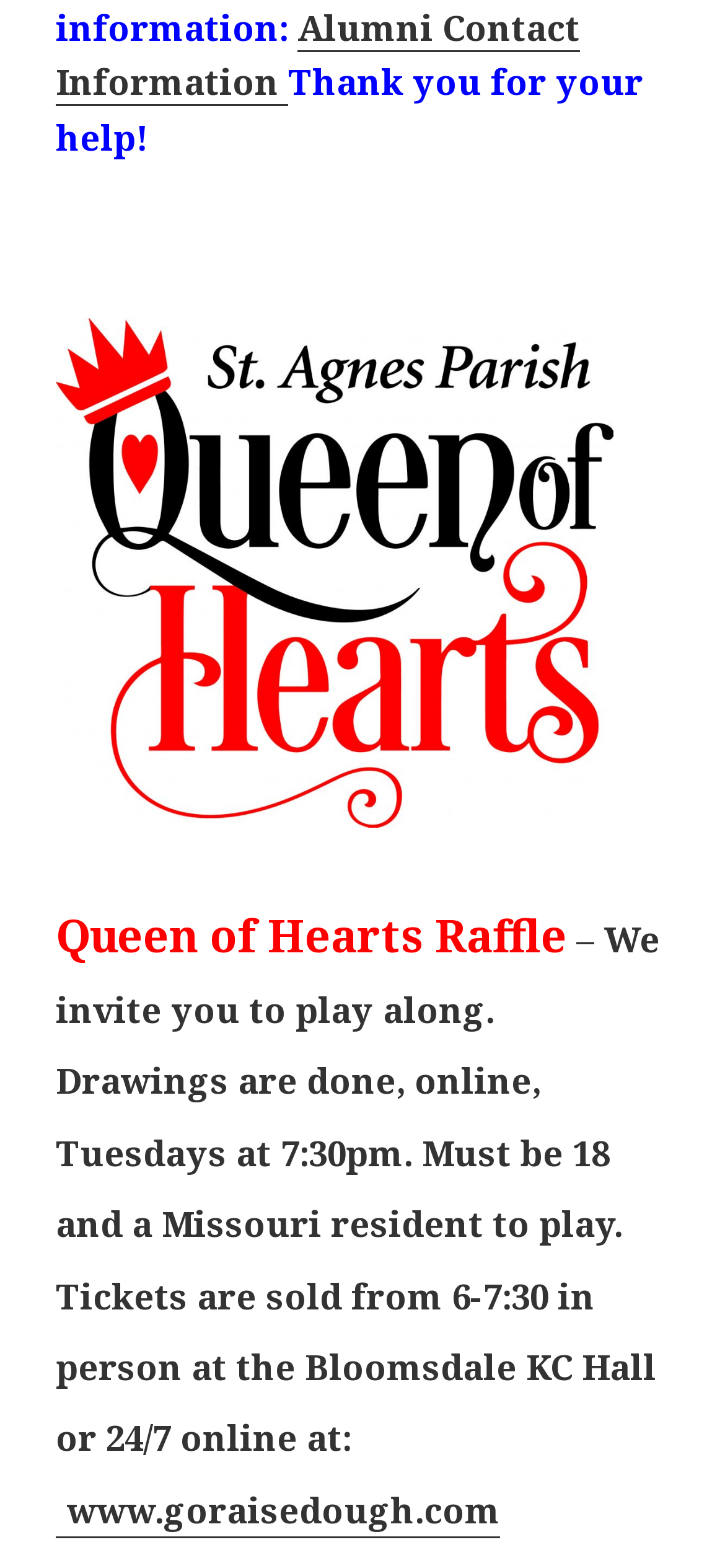Predict the bounding box for the UI component with the following description: "Alumni Contact Information".

[0.077, 0.002, 0.8, 0.068]